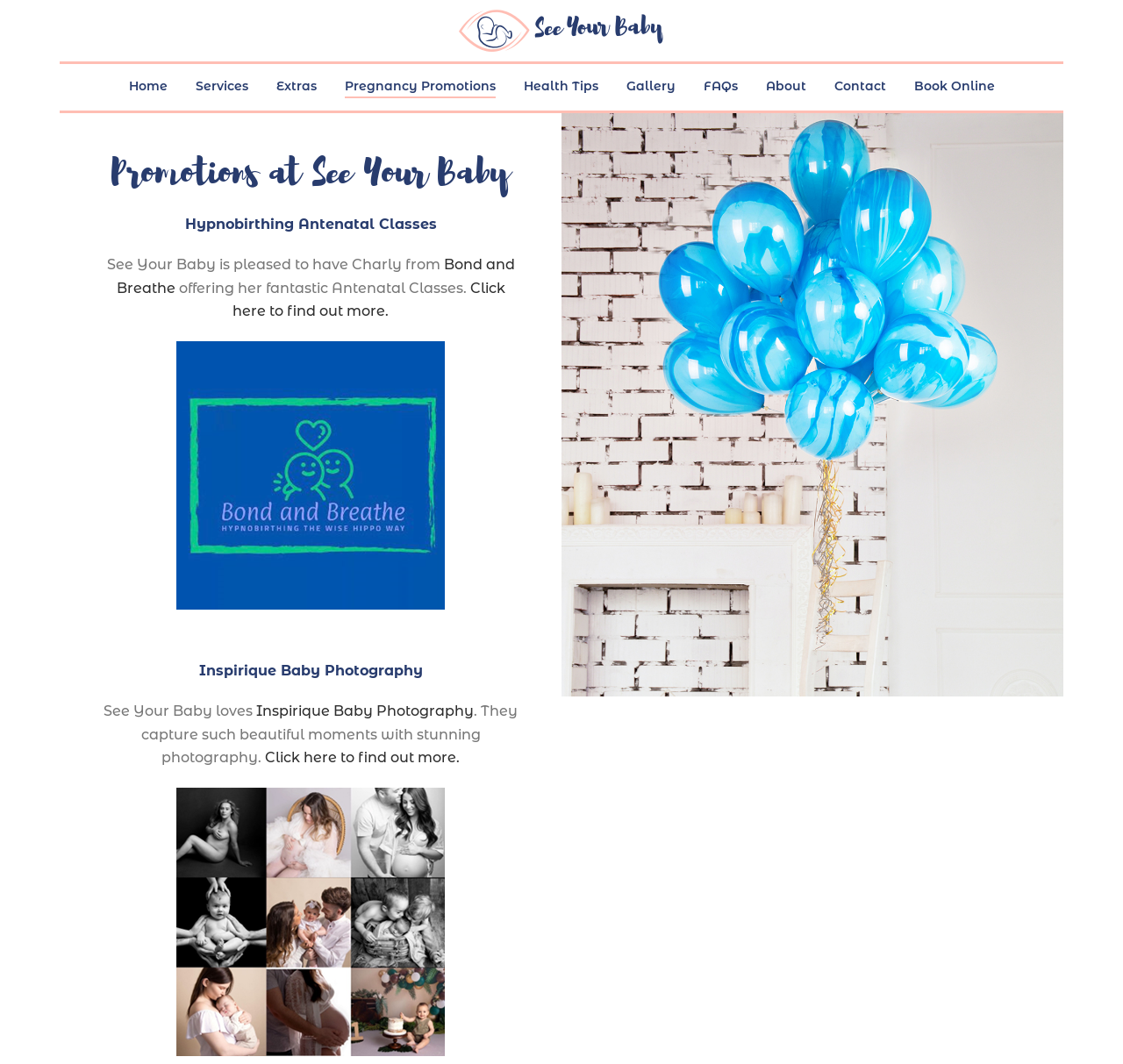What is the name of the ultrasound service?
Based on the screenshot, respond with a single word or phrase.

4d HD Ultrasound